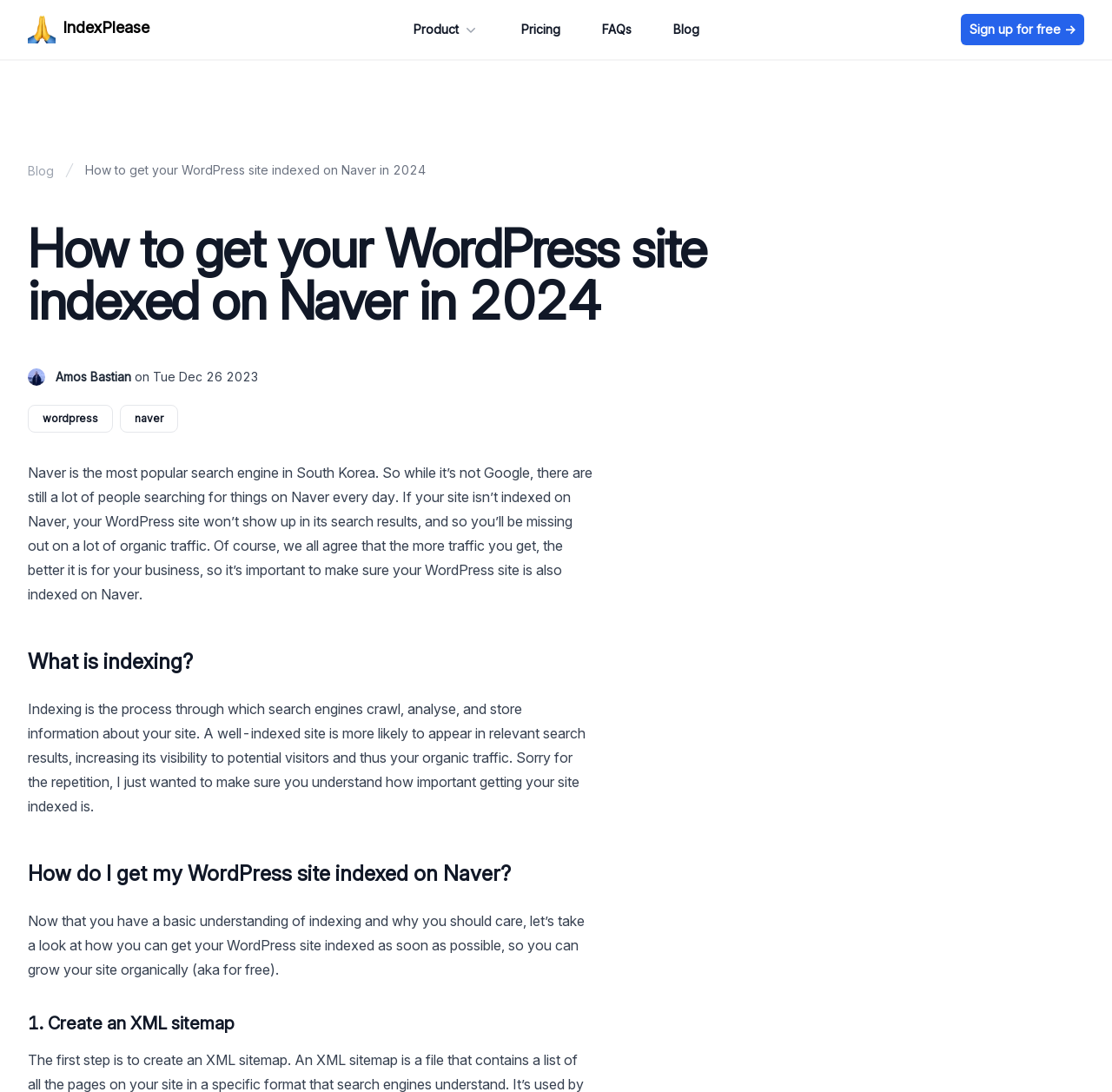Can you show the bounding box coordinates of the region to click on to complete the task described in the instruction: "Click on the 'Pricing' link"?

[0.468, 0.018, 0.504, 0.037]